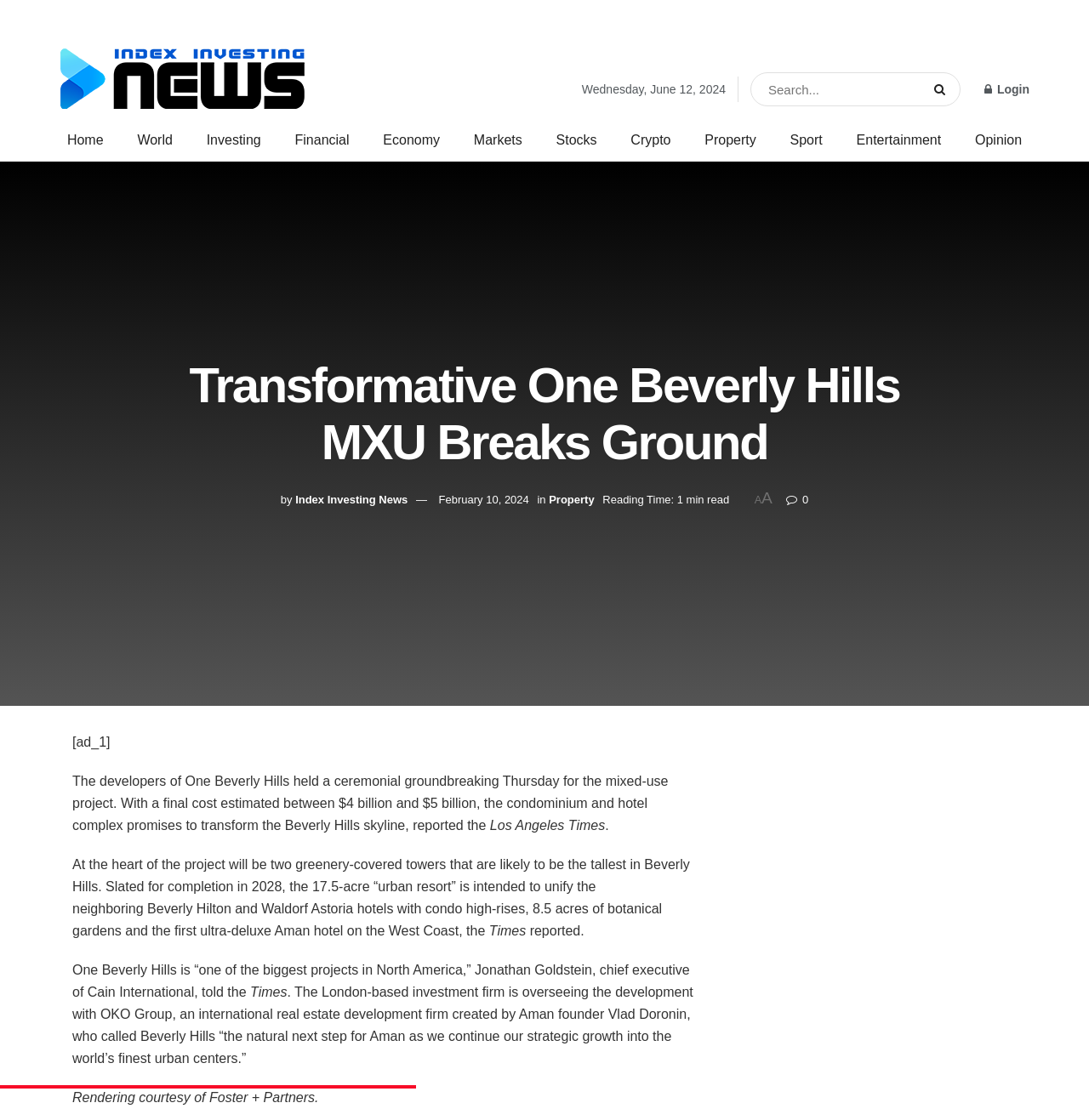Please identify the bounding box coordinates of the element that needs to be clicked to perform the following instruction: "Search for something".

[0.689, 0.065, 0.882, 0.095]